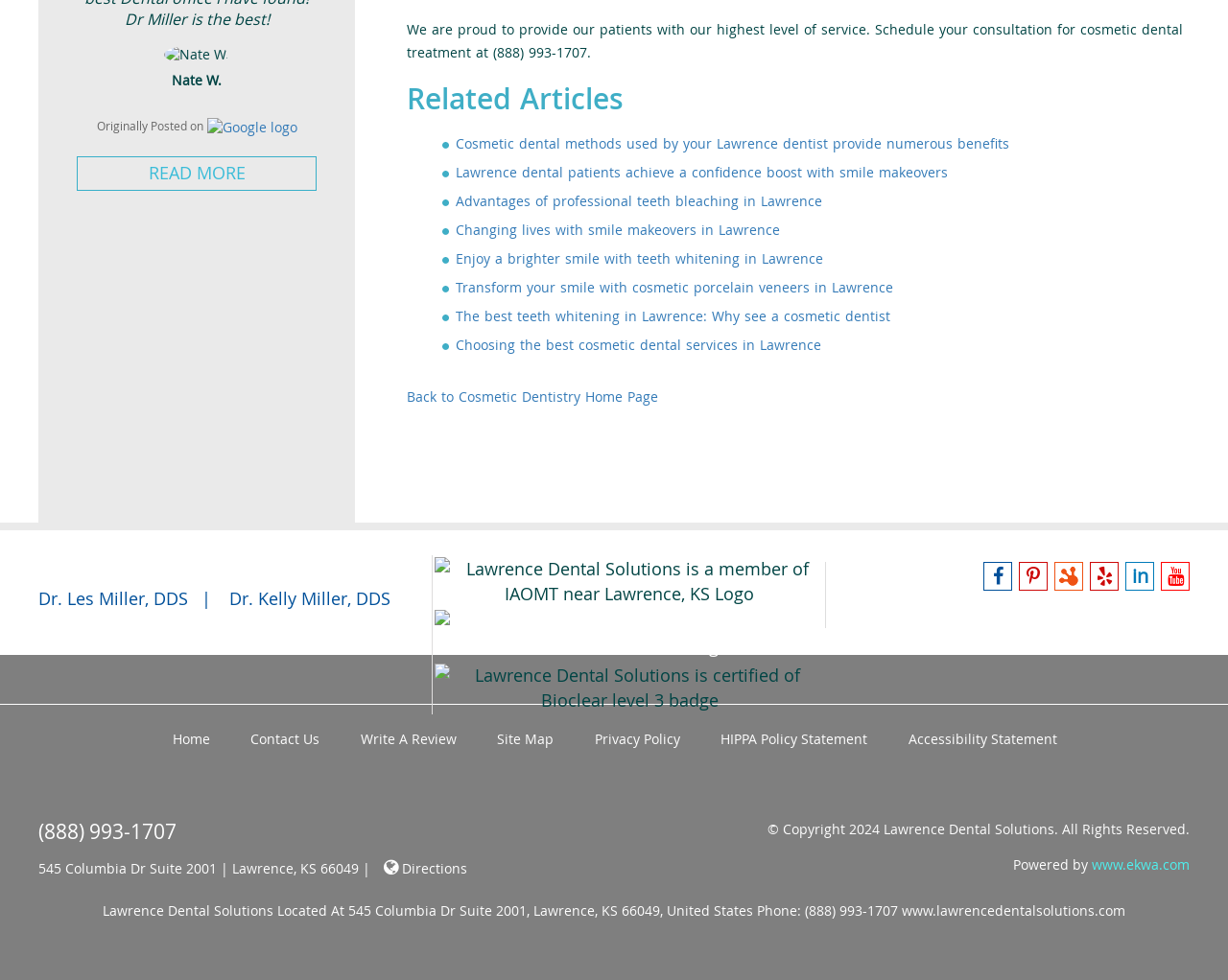What is the address of the dental practice? Observe the screenshot and provide a one-word or short phrase answer.

545 Columbia Dr Suite 2001, Lawrence, KS 66049